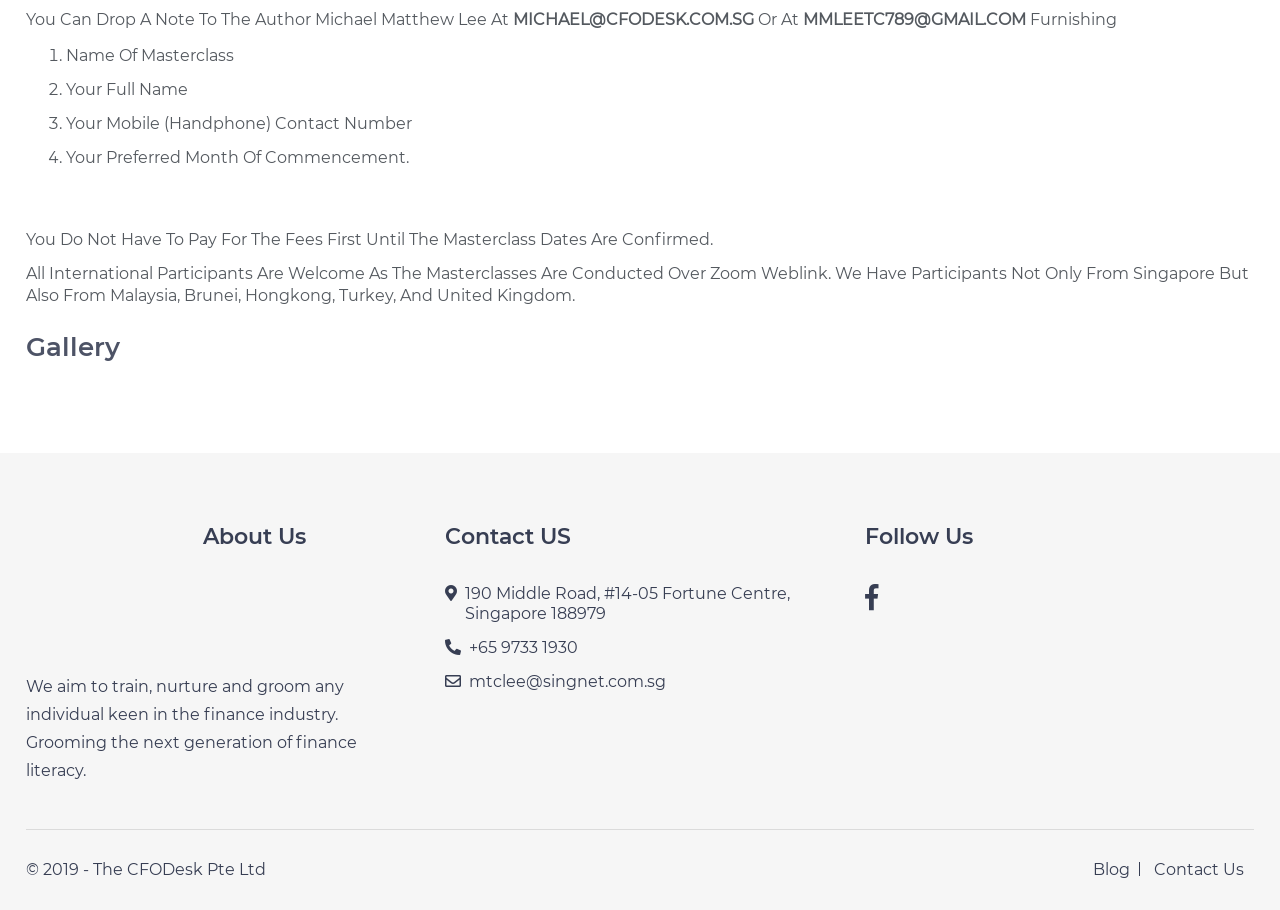Indicate the bounding box coordinates of the clickable region to achieve the following instruction: "View the gallery."

[0.02, 0.366, 0.98, 0.421]